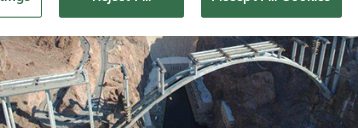What natural feature is beneath the bridge?
Answer the question with a single word or phrase derived from the image.

Flowing water